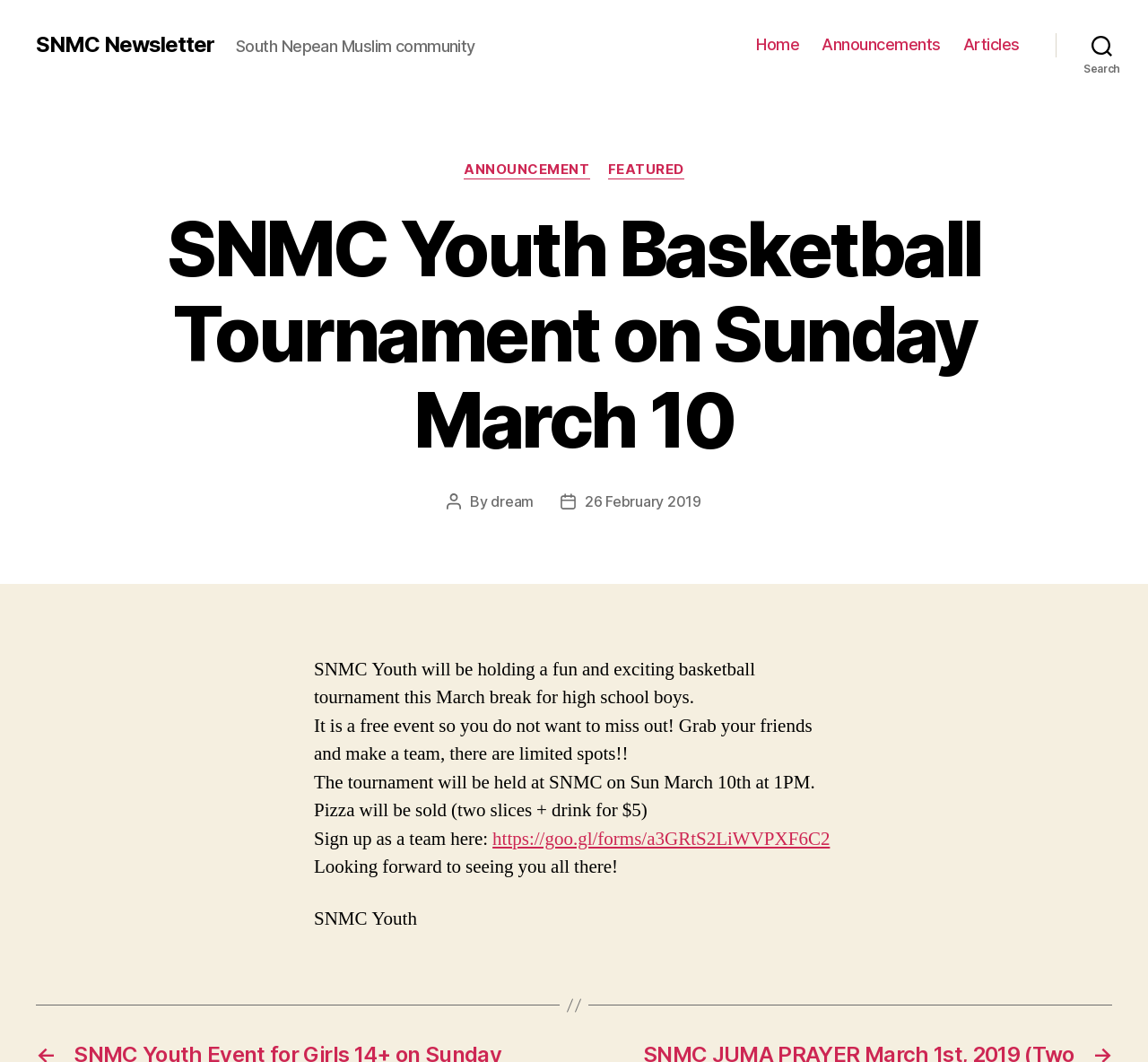Locate the primary heading on the webpage and return its text.

SNMC Youth Basketball Tournament on Sunday March 10